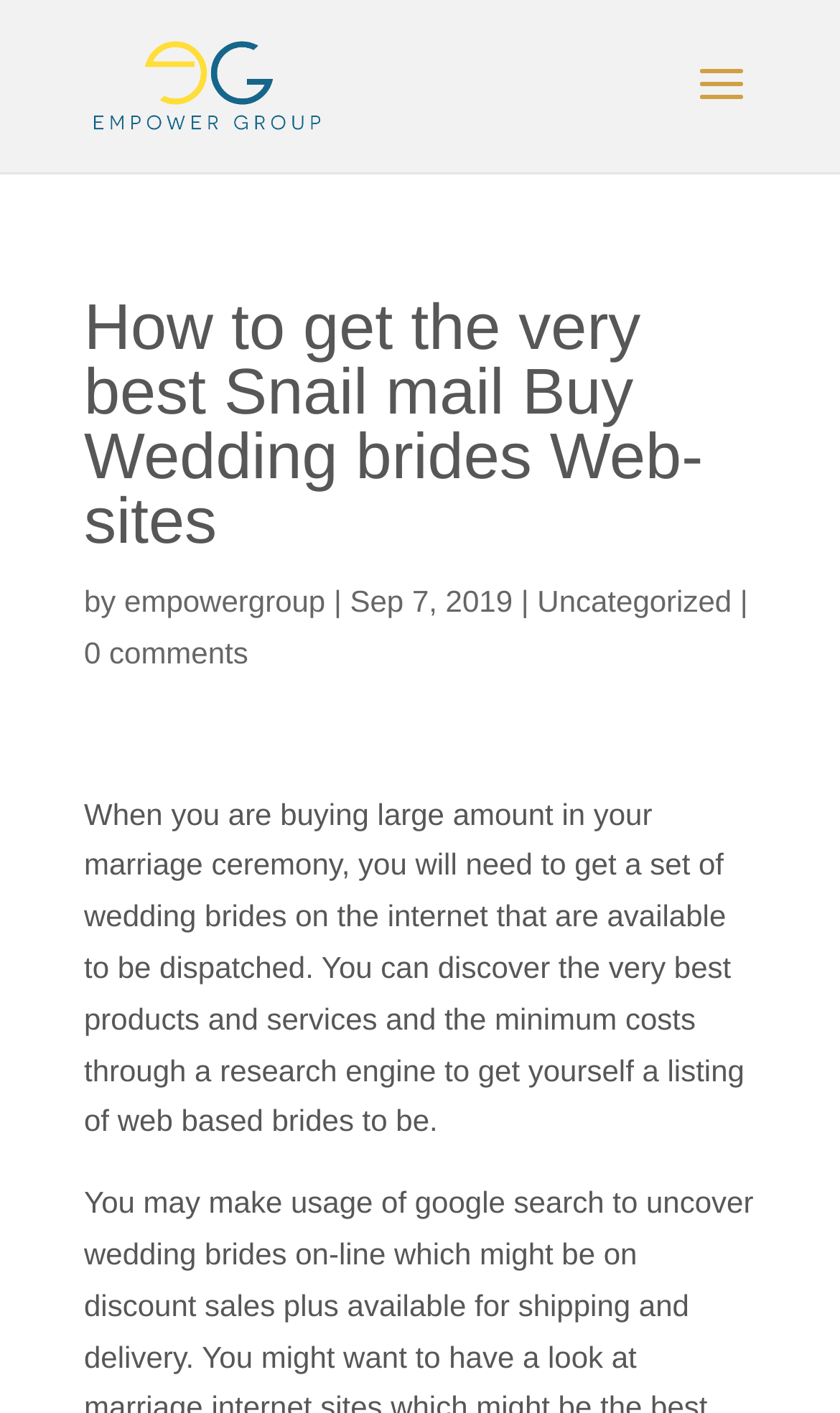What is the name of the group?
Provide a concise answer using a single word or phrase based on the image.

Empower Group